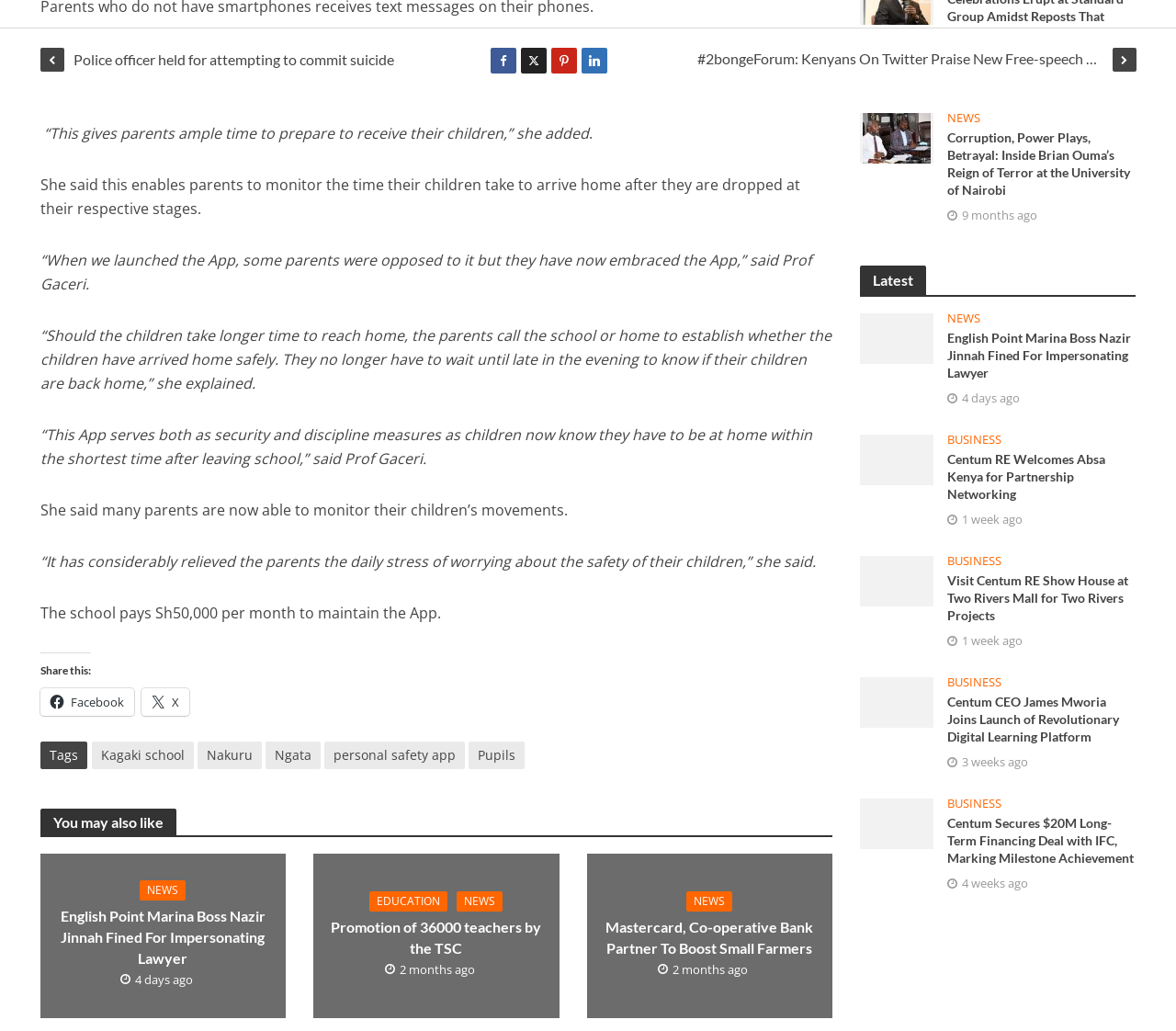Identify the coordinates of the bounding box for the element described below: "personal safety app". Return the coordinates as four float numbers between 0 and 1: [left, top, right, bottom].

[0.275, 0.72, 0.395, 0.746]